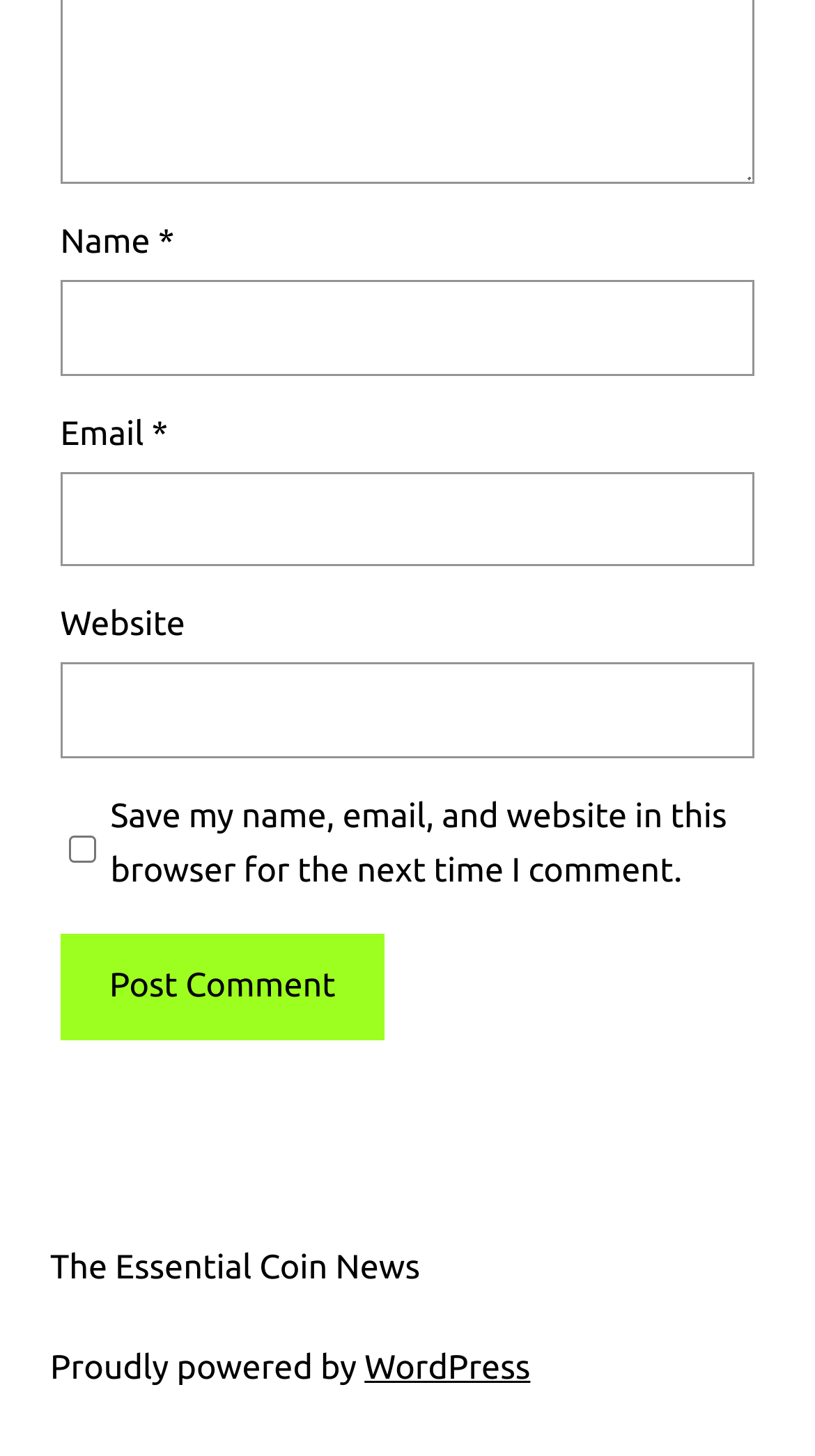From the webpage screenshot, predict the bounding box of the UI element that matches this description: "parent_node: Email * aria-describedby="email-notes" name="email"".

[0.074, 0.324, 0.926, 0.389]